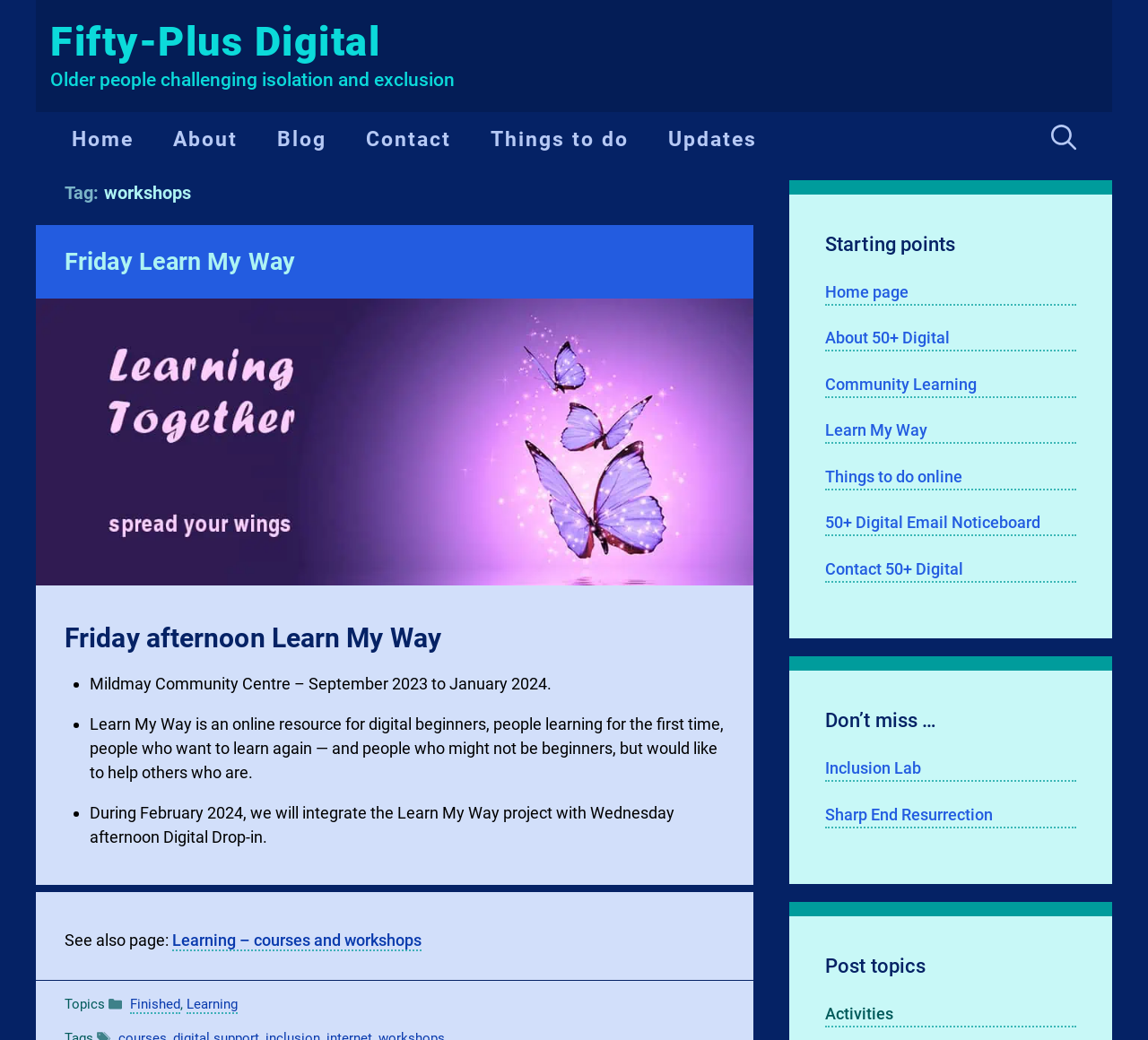Please specify the bounding box coordinates of the area that should be clicked to accomplish the following instruction: "Visit the 'Learning – courses and workshops' page". The coordinates should consist of four float numbers between 0 and 1, i.e., [left, top, right, bottom].

[0.15, 0.895, 0.367, 0.915]